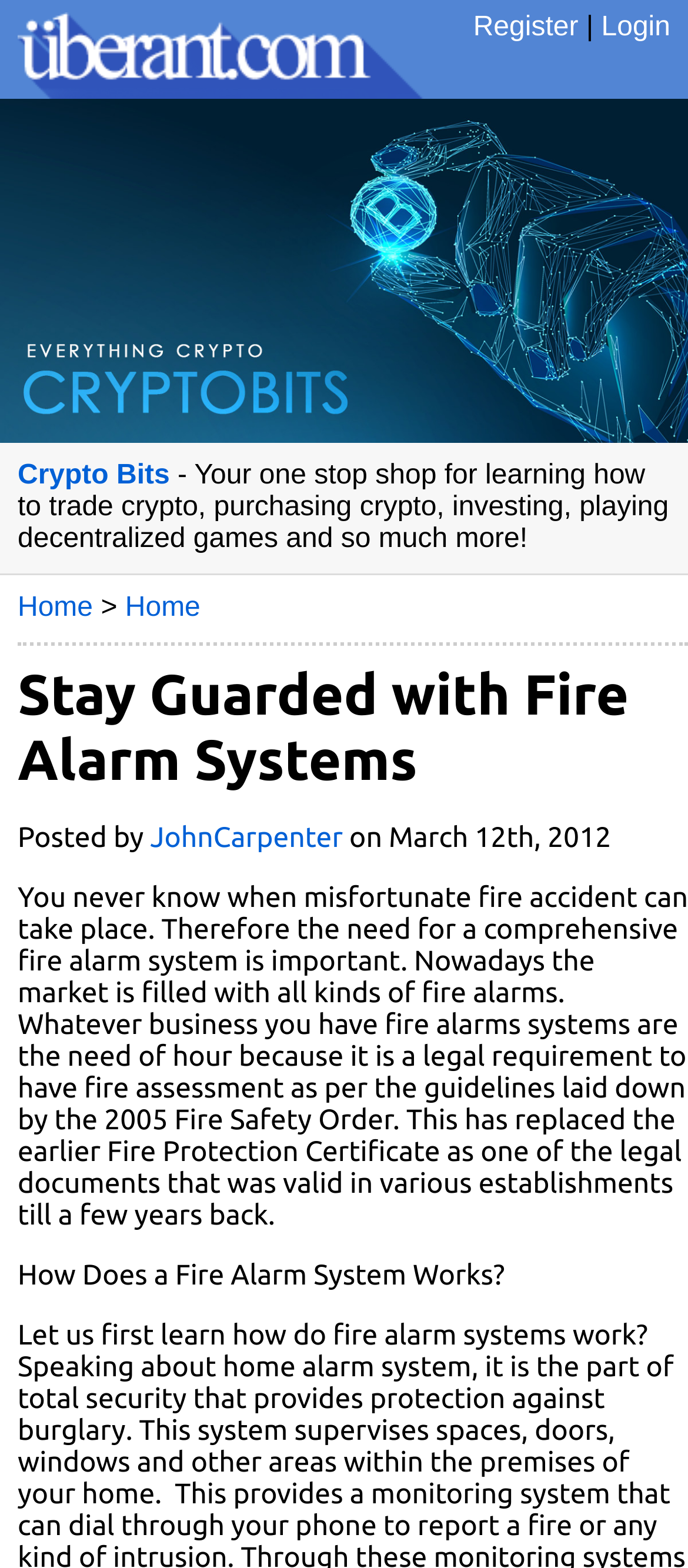Pinpoint the bounding box coordinates of the element you need to click to execute the following instruction: "learn about how fire alarm systems work". The bounding box should be represented by four float numbers between 0 and 1, in the format [left, top, right, bottom].

[0.026, 0.803, 0.734, 0.824]